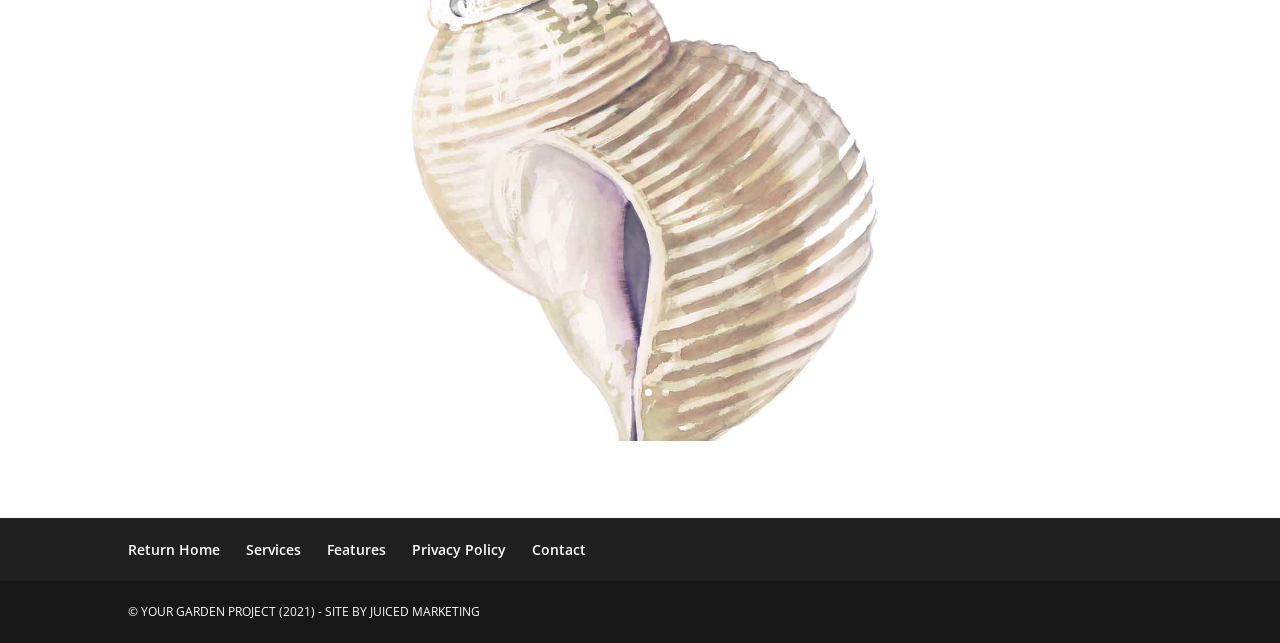Find and indicate the bounding box coordinates of the region you should select to follow the given instruction: "click on Return Home".

[0.1, 0.84, 0.172, 0.87]